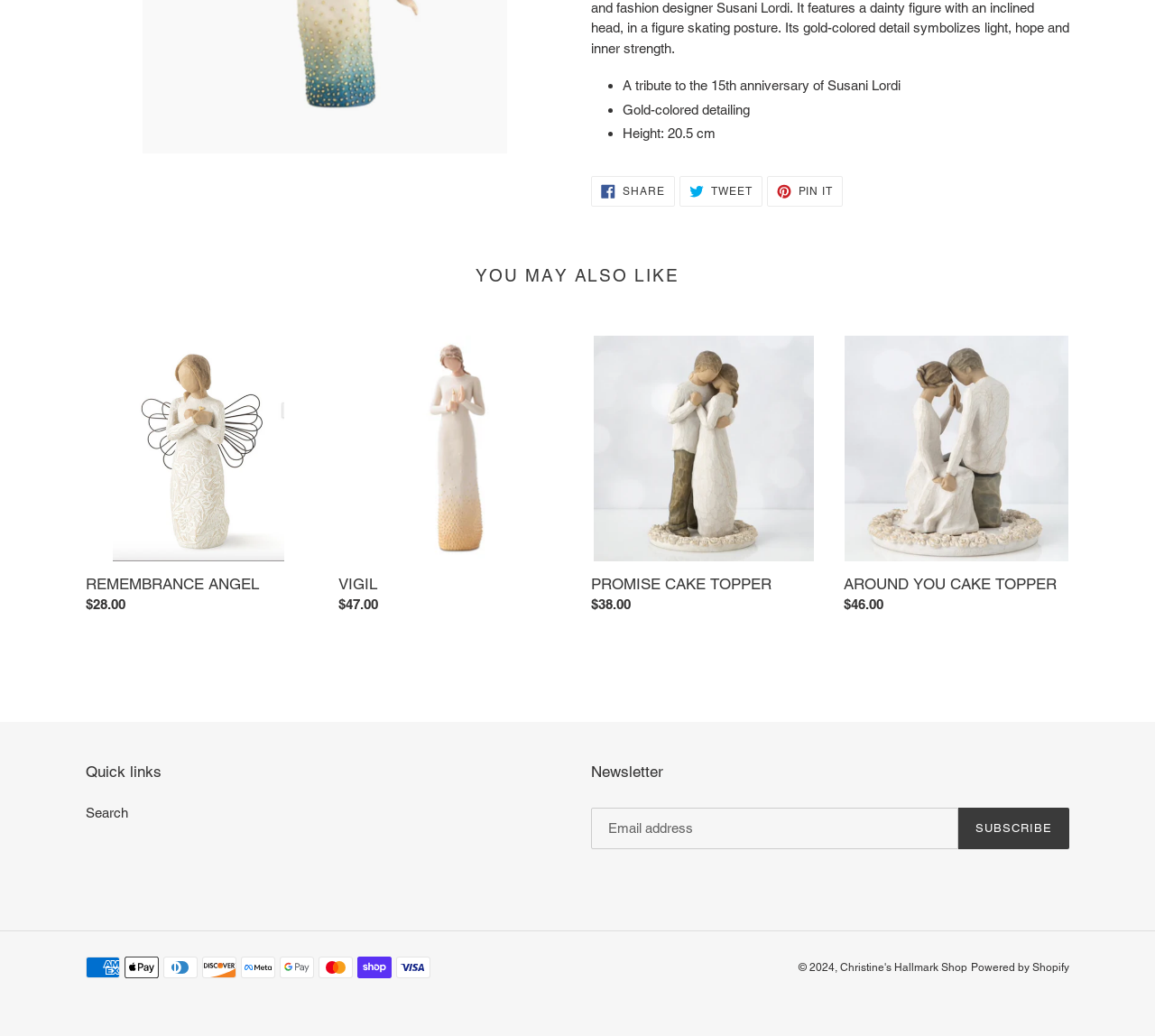Given the element description "VIGIL", identify the bounding box of the corresponding UI element.

[0.293, 0.324, 0.488, 0.601]